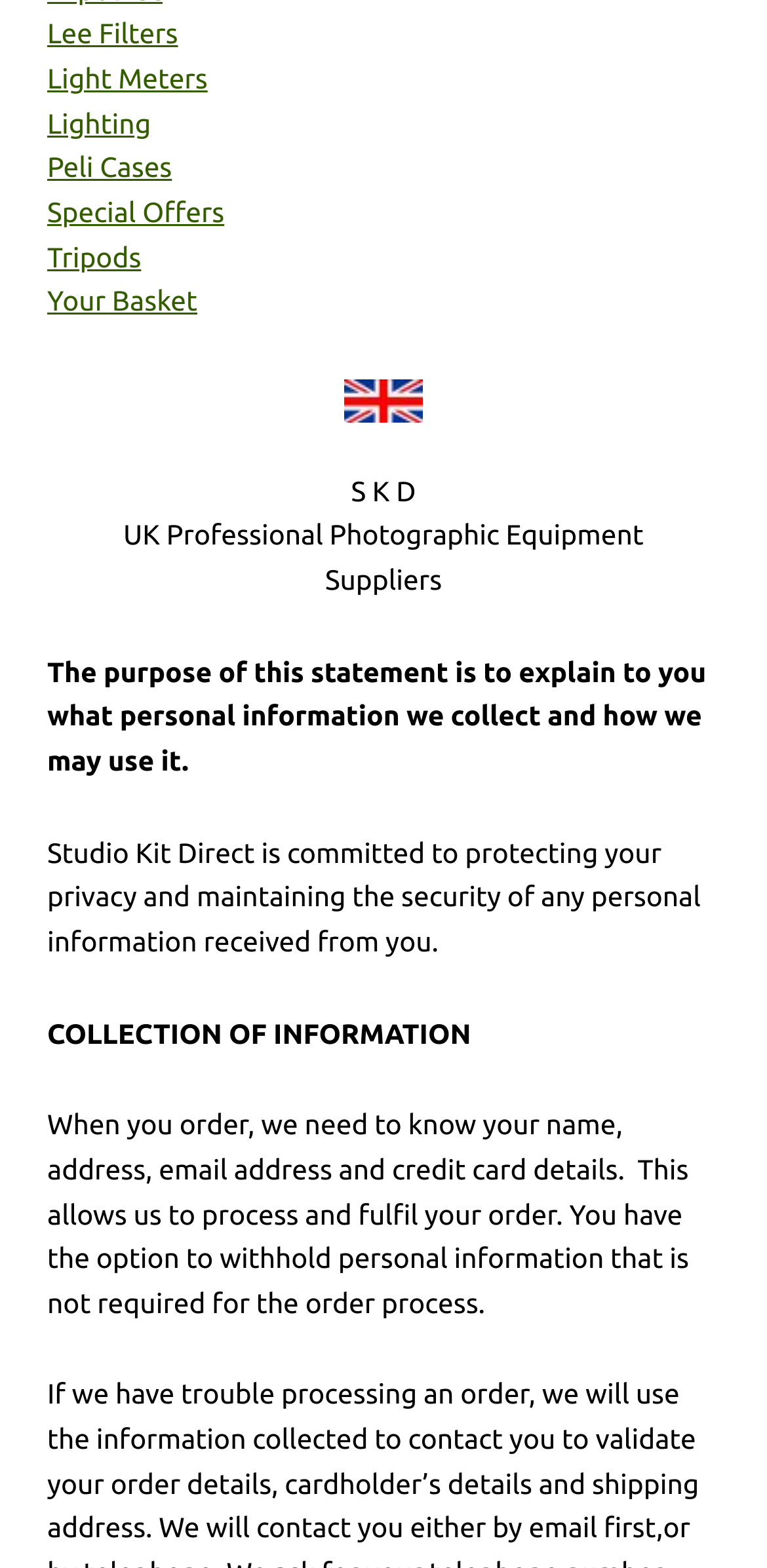Calculate the bounding box coordinates of the UI element given the description: "Tripods".

[0.062, 0.154, 0.184, 0.174]